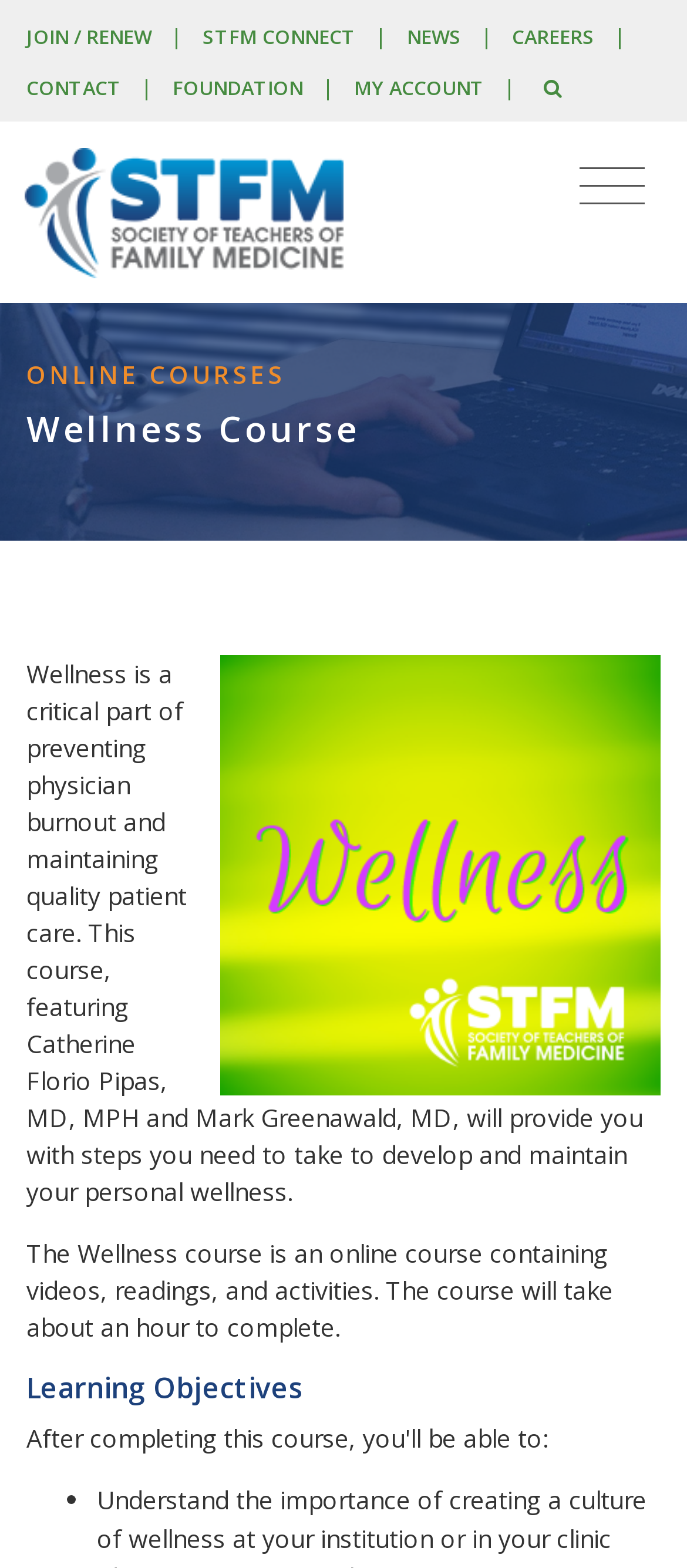Using the elements shown in the image, answer the question comprehensively: How long does the Wellness Course take to complete?

According to the webpage, the Wellness Course is an online course containing videos, readings, and activities, and it will take about an hour to complete. This information is provided in the paragraph that describes the course.